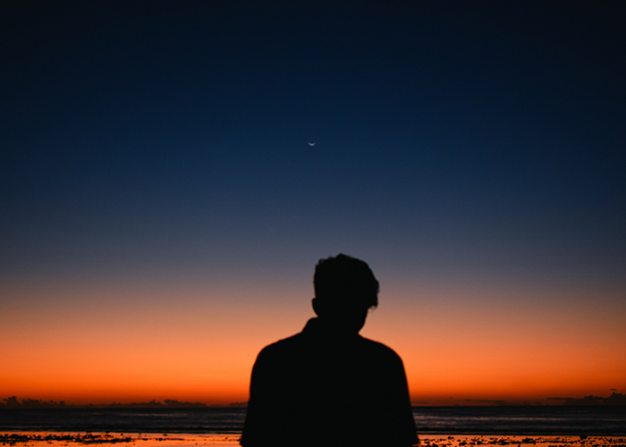Break down the image and describe each part extensively.

The image depicts a solitary figure silhouetted against a striking sunset sky where shades of deep blue transition into warm orange hues at the horizon. Above, a slender crescent moon can be seen, hinting at the arrival of twilight. The scene evokes a sense of introspection and tranquility, inviting contemplation on emotional well-being and the beauty that surrounds us. This visual metaphor aligns with the theme of transformation and emotional health, encouraging viewers to find peace and clarity amidst life’s chaos. The combination of the person's still presence and the expansive sky creates a poignant reminder of the connection between self-reflection and the natural world.